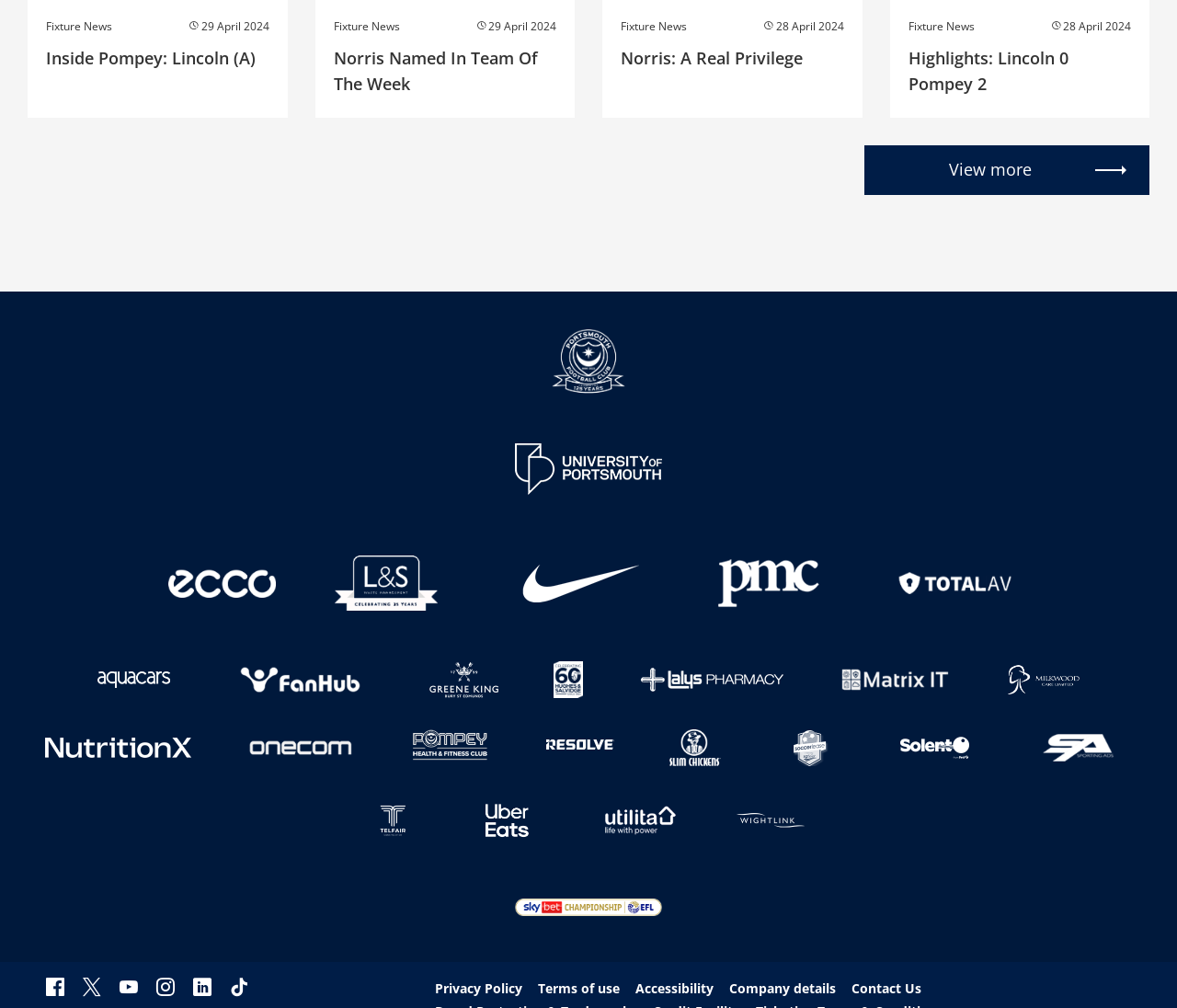Please respond to the question with a concise word or phrase:
How many footer tertiary links are there?

19